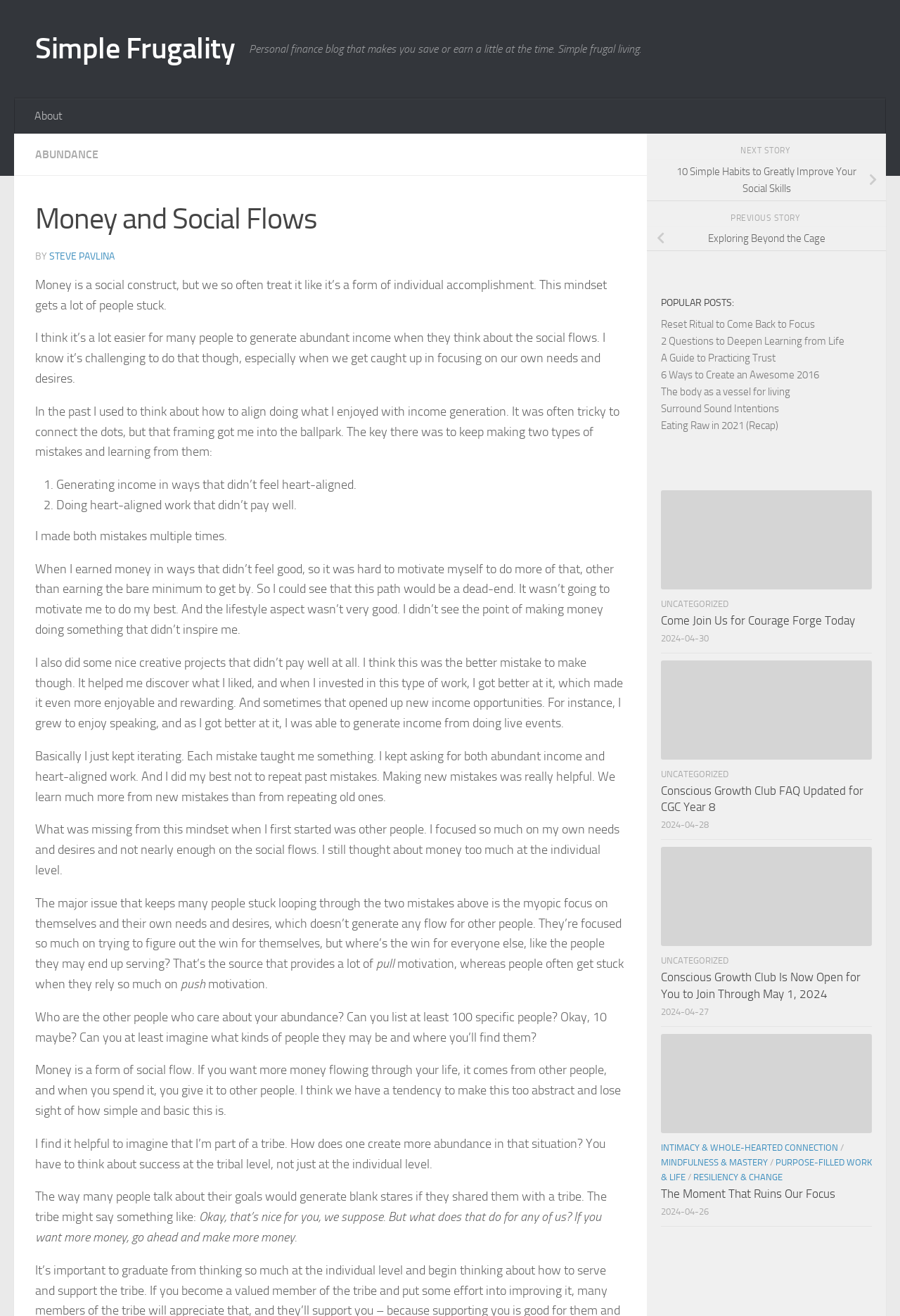Identify the bounding box coordinates for the region of the element that should be clicked to carry out the instruction: "Go to the 'About Us' page". The bounding box coordinates should be four float numbers between 0 and 1, i.e., [left, top, right, bottom].

None